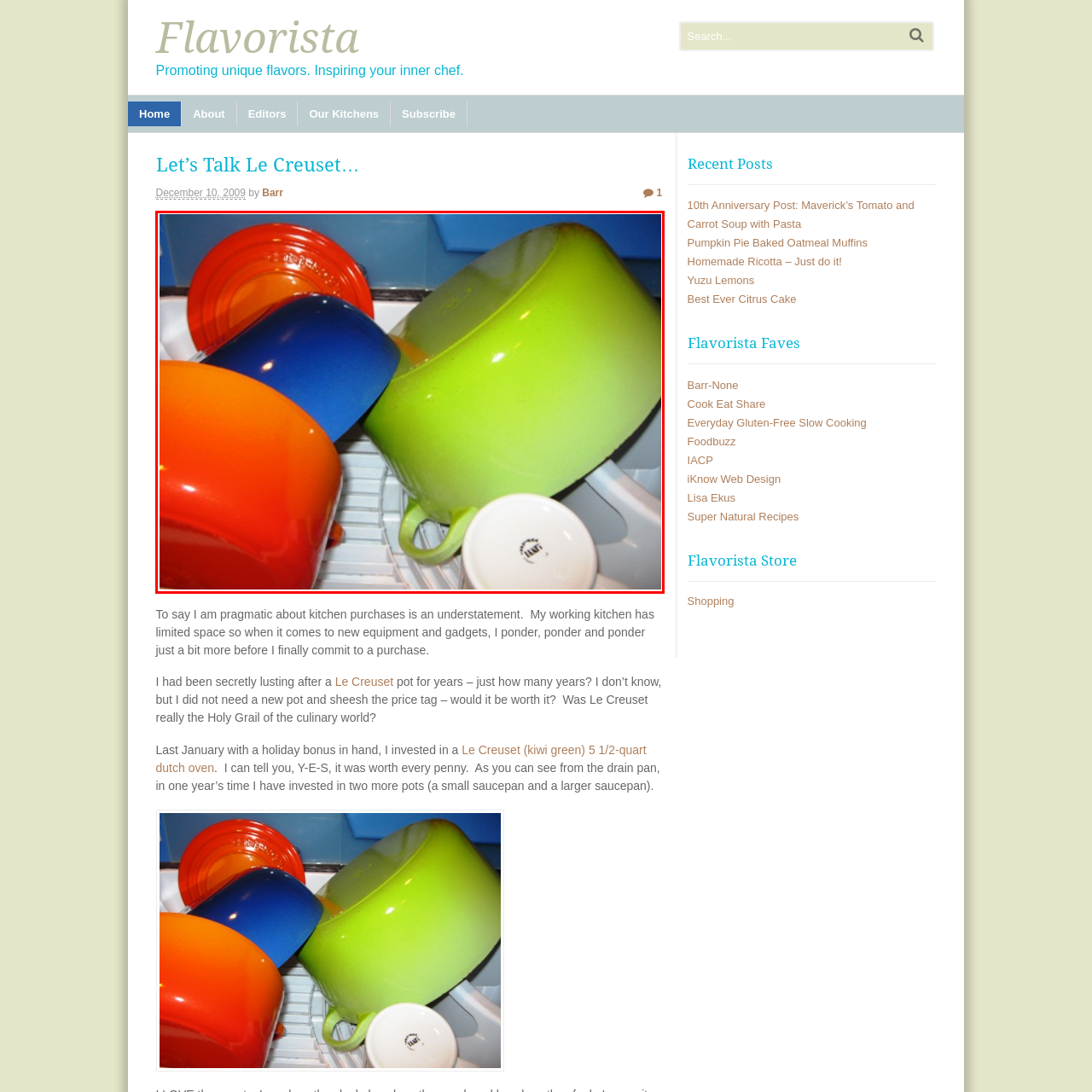Offer a detailed account of what is shown inside the red bounding box.

The image showcases a vibrant collection of Le Creuset cookware, displaying a colorful assortment of pots and bowls that are neatly stacked in a dish rack. The eye-catching colors—fiery orange, deep blue, and fresh kiwi green—reflect the brand’s distinctive style, known for combining functionality with a cheerful aesthetic. Each piece features the classic enamel finish characteristic of Le Creuset, enhancing the visual appeal and culinary charm of any kitchen. In the foreground, a white dish adds a hint of contrast against the bold colors, hinting at the brand's practical and stylish approach to cooking and serving. This assortment not only represents the brand’s commitment to quality and longevity but also encourages creativity and flair in the culinary arts.